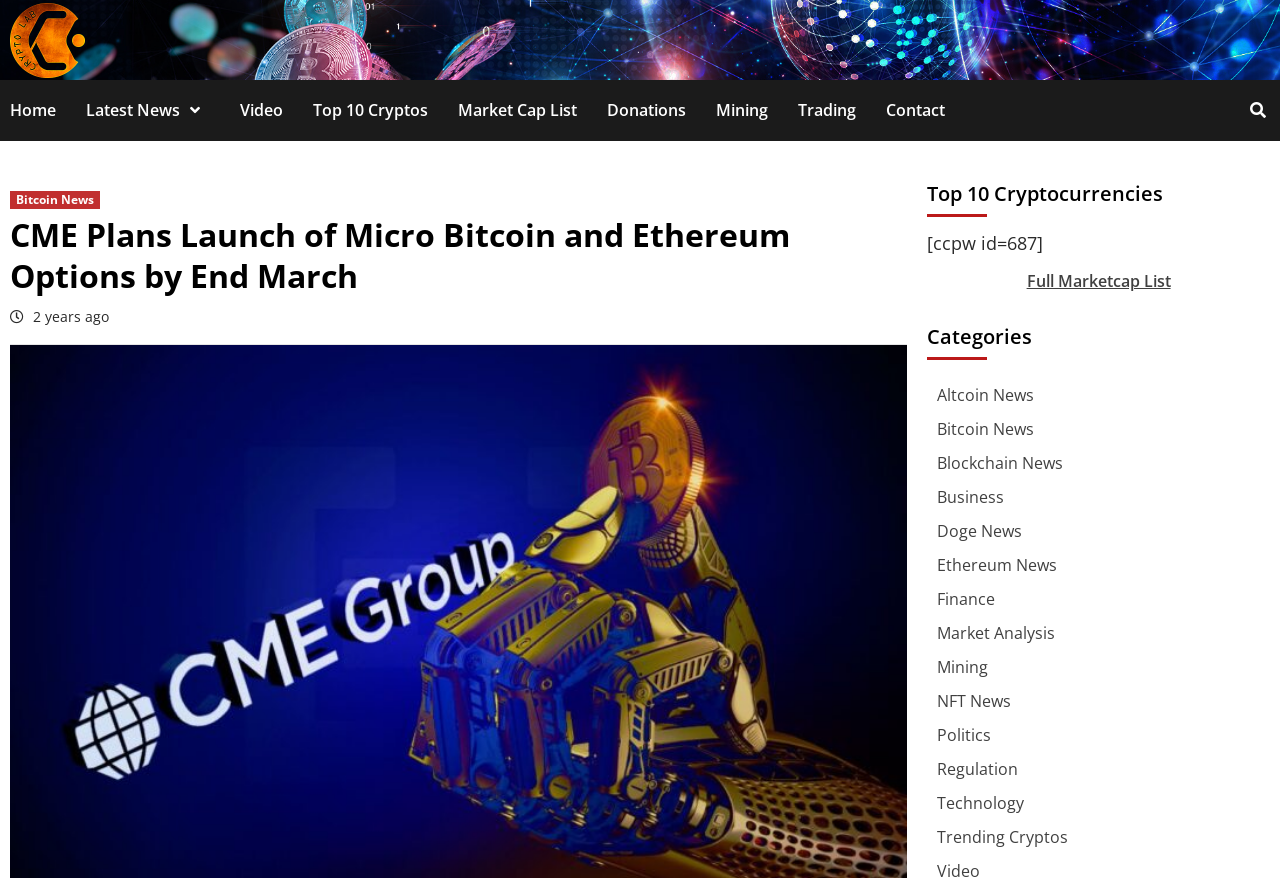Reply to the question below using a single word or brief phrase:
What is the name of the website?

Crypto-Lab